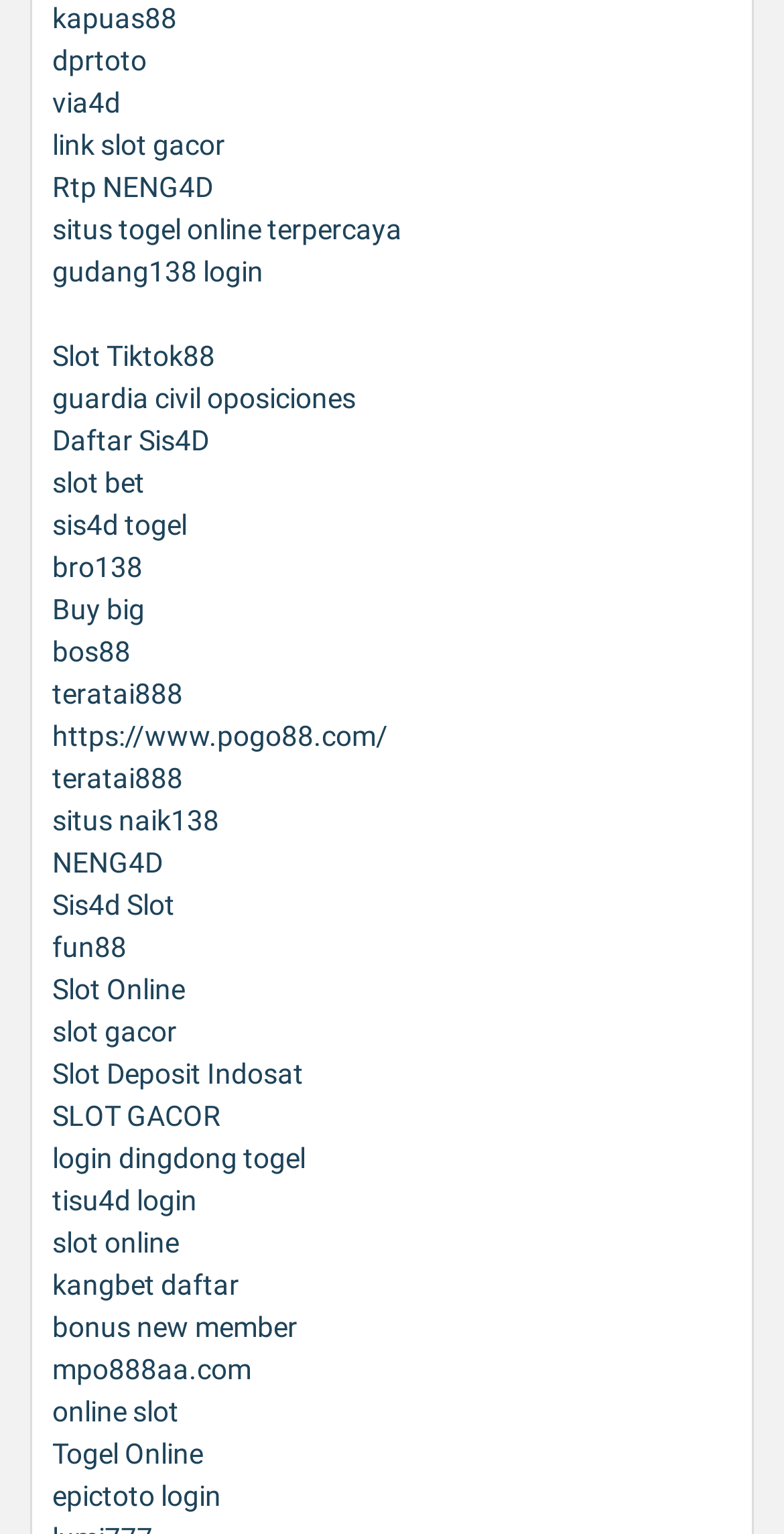Bounding box coordinates should be in the format (top-left x, top-left y, bottom-right x, bottom-right y) and all values should be floating point numbers between 0 and 1. Determine the bounding box coordinate for the UI element described as: NENG4D

[0.067, 0.552, 0.208, 0.573]